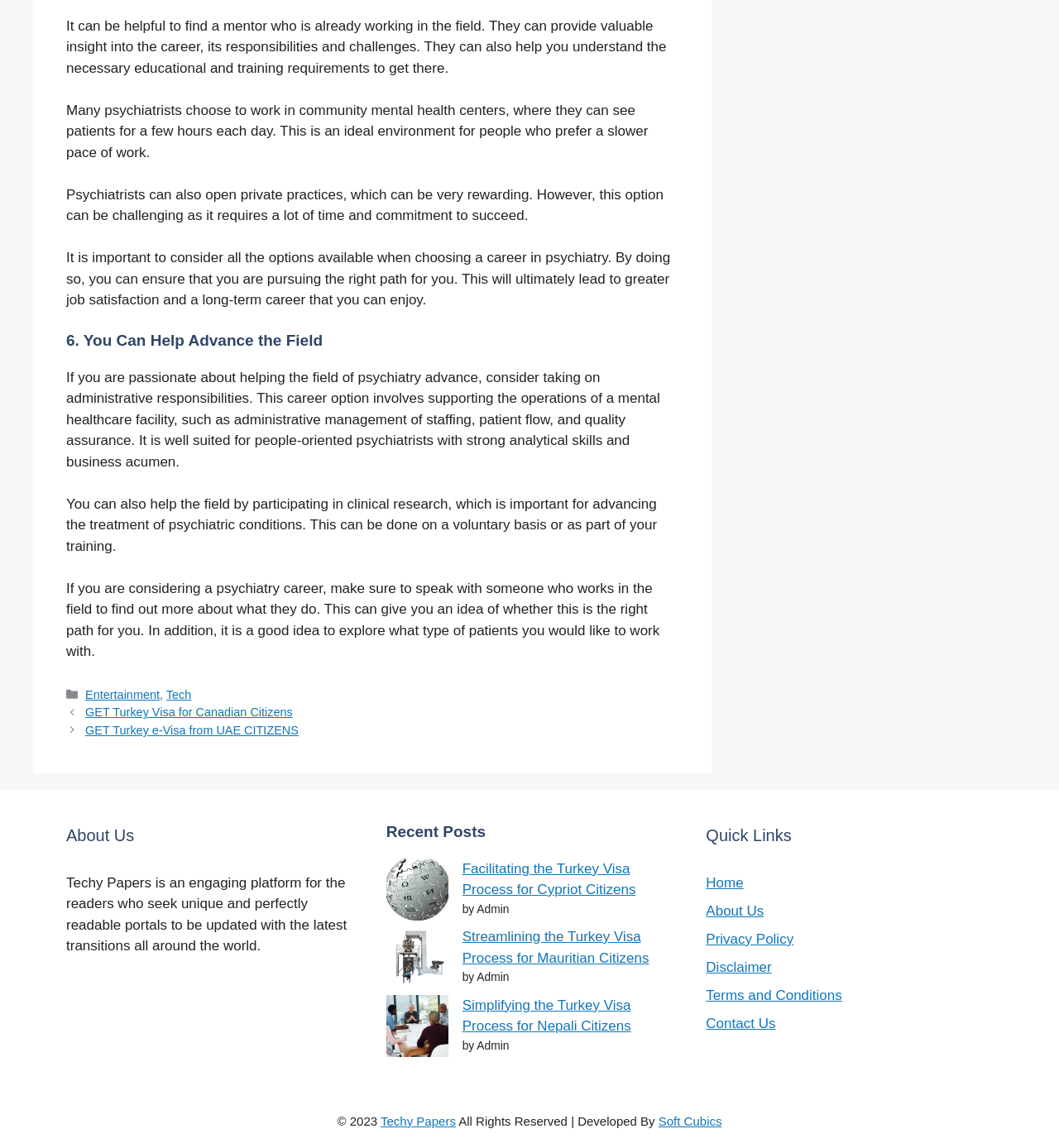How many categories are listed?
Please answer using one word or phrase, based on the screenshot.

2